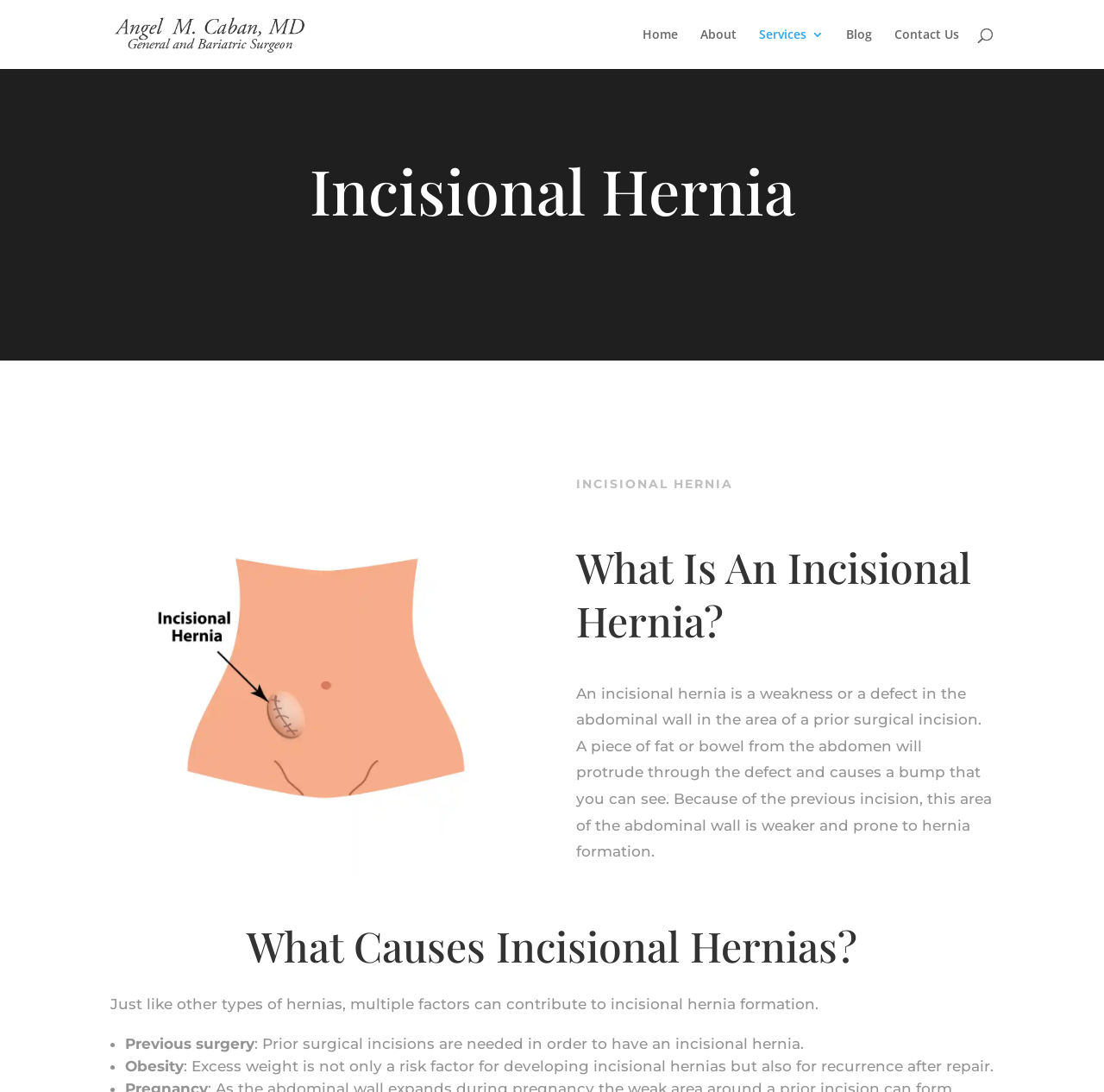Create an in-depth description of the webpage, covering main sections.

The webpage is about incisional hernias, specifically discussing what they are, their causes, and treatment options. At the top left, there is a logo with the text "Dr. Angel M. Caban, MD" and an accompanying image. Below this, there is a navigation menu with links to "Home", "About", "Services 3", "Blog", and "Contact Us". 

On the main content area, there is a search bar at the top. The main heading "Incisional Hernia" is centered, followed by a brief description of what an incisional hernia is. Below this, there are two subheadings: "What Is An Incisional Hernia?" and "What Causes Incisional Hernias?". 

Under the first subheading, there is a detailed paragraph explaining the definition and symptoms of incisional hernias. Under the second subheading, there is a list of factors that contribute to incisional hernia formation, including previous surgery and obesity. Each list item is marked with a bullet point and has a brief description.